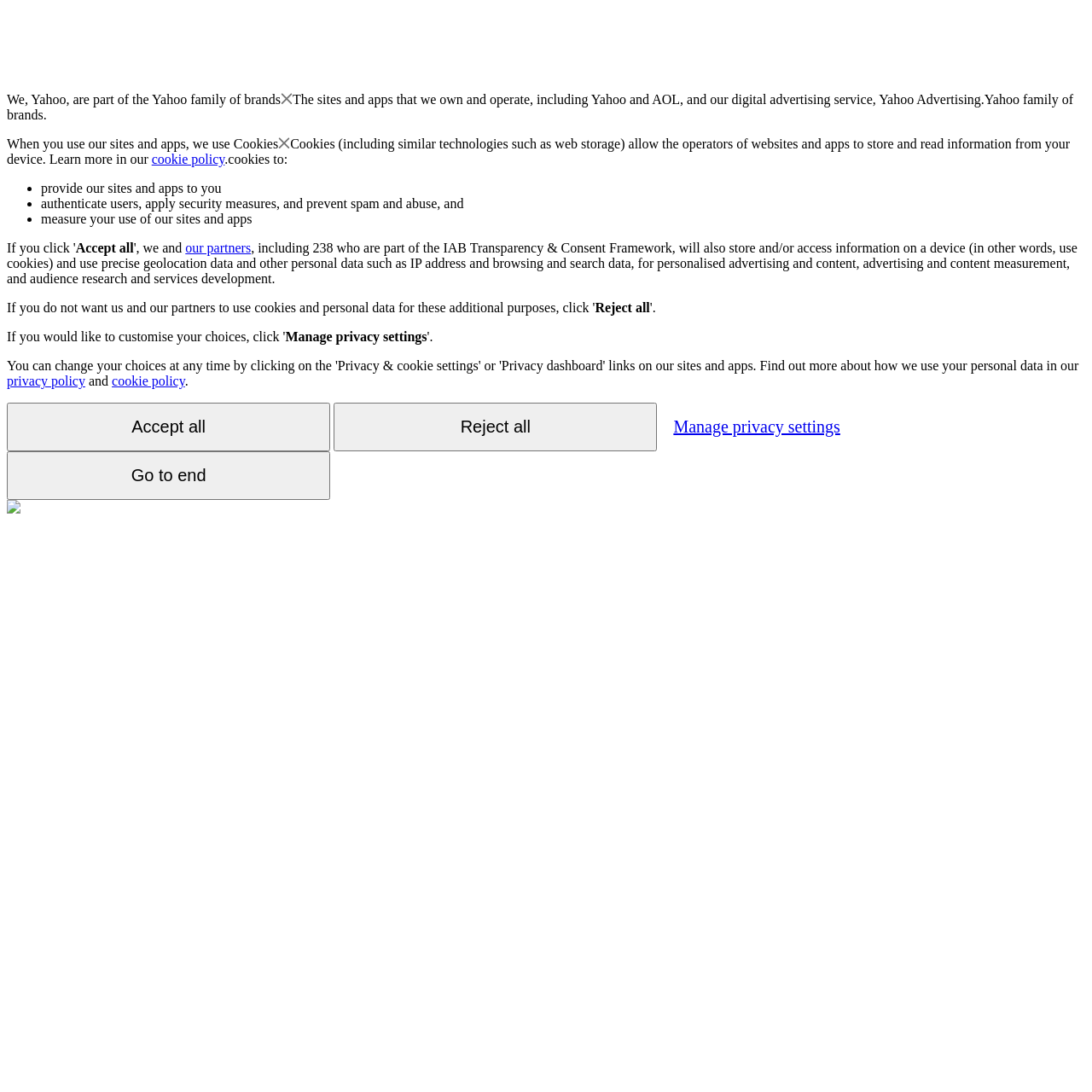What is the purpose of the 'Manage privacy settings' button?
Identify the answer in the screenshot and reply with a single word or phrase.

To manage privacy settings